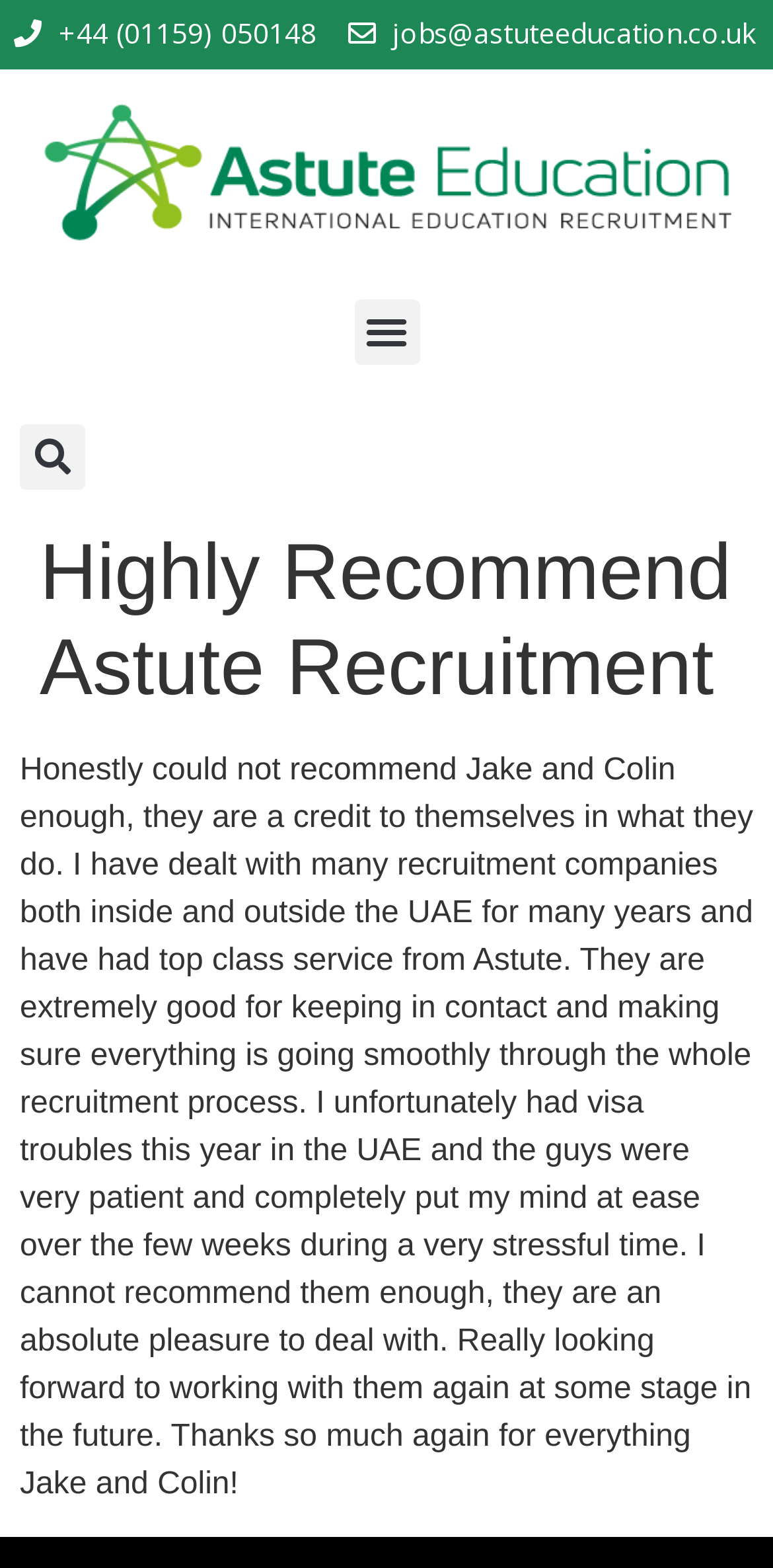Give a detailed account of the webpage, highlighting key information.

The webpage is about Astute Education, a recruitment company. At the top, there are two lines of contact information: a phone number "+44 (01159) 050148" and an email address "jobs@astuteeducation.co.uk". 

To the right of the contact information, there is a link and a menu toggle button. Below the contact information, there is a search bar with a search button. 

The main content of the webpage is a testimonial about Astute Recruitment. The title "Highly Recommend Astute Recruitment" is prominently displayed. The testimonial is a lengthy paragraph praising Jake and Colin, the recruitment consultants, for their excellent service, patience, and professionalism during the recruitment process. The testimonial is very positive, expressing gratitude and enthusiasm for working with them again in the future.